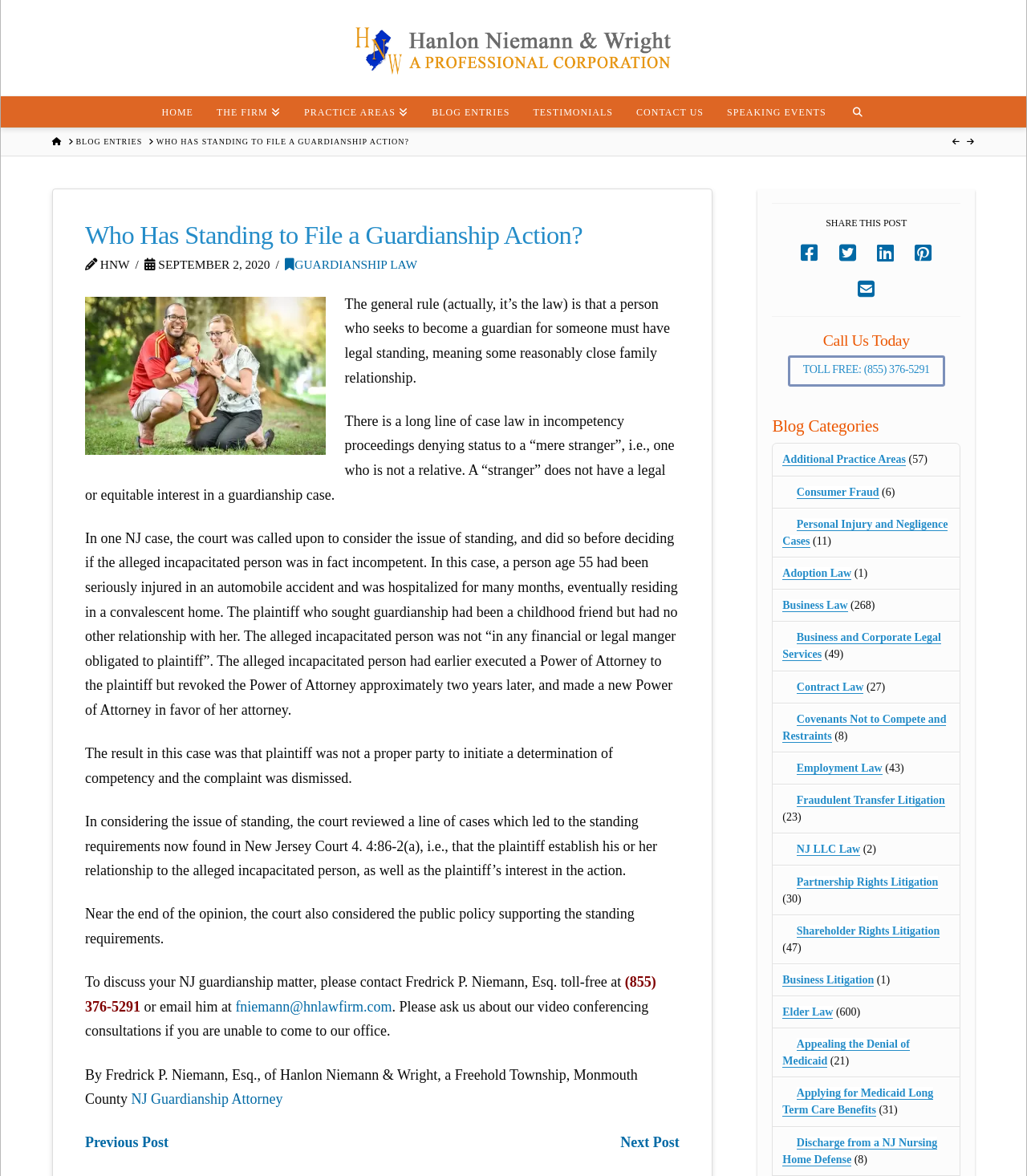Generate the title text from the webpage.

Who Has Standing to File a Guardianship Action?